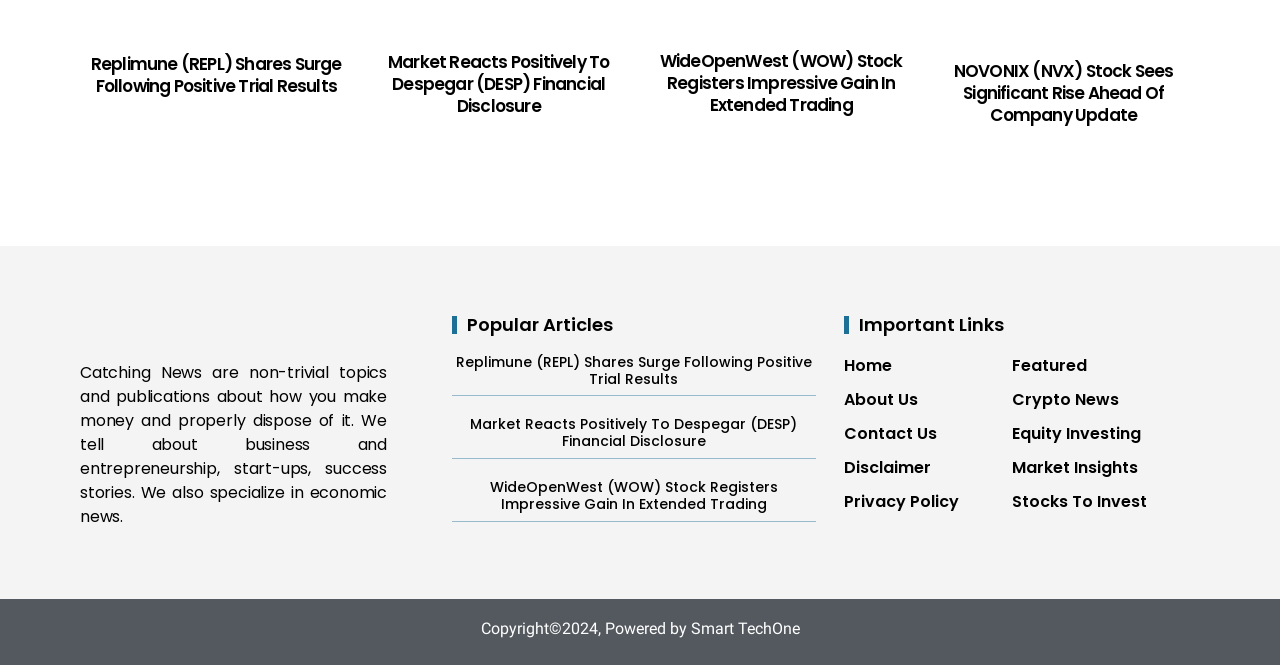Can you specify the bounding box coordinates for the region that should be clicked to fulfill this instruction: "Read about Replimune (REPL) Shares Surge Following Positive Trial Results".

[0.07, 0.079, 0.268, 0.146]